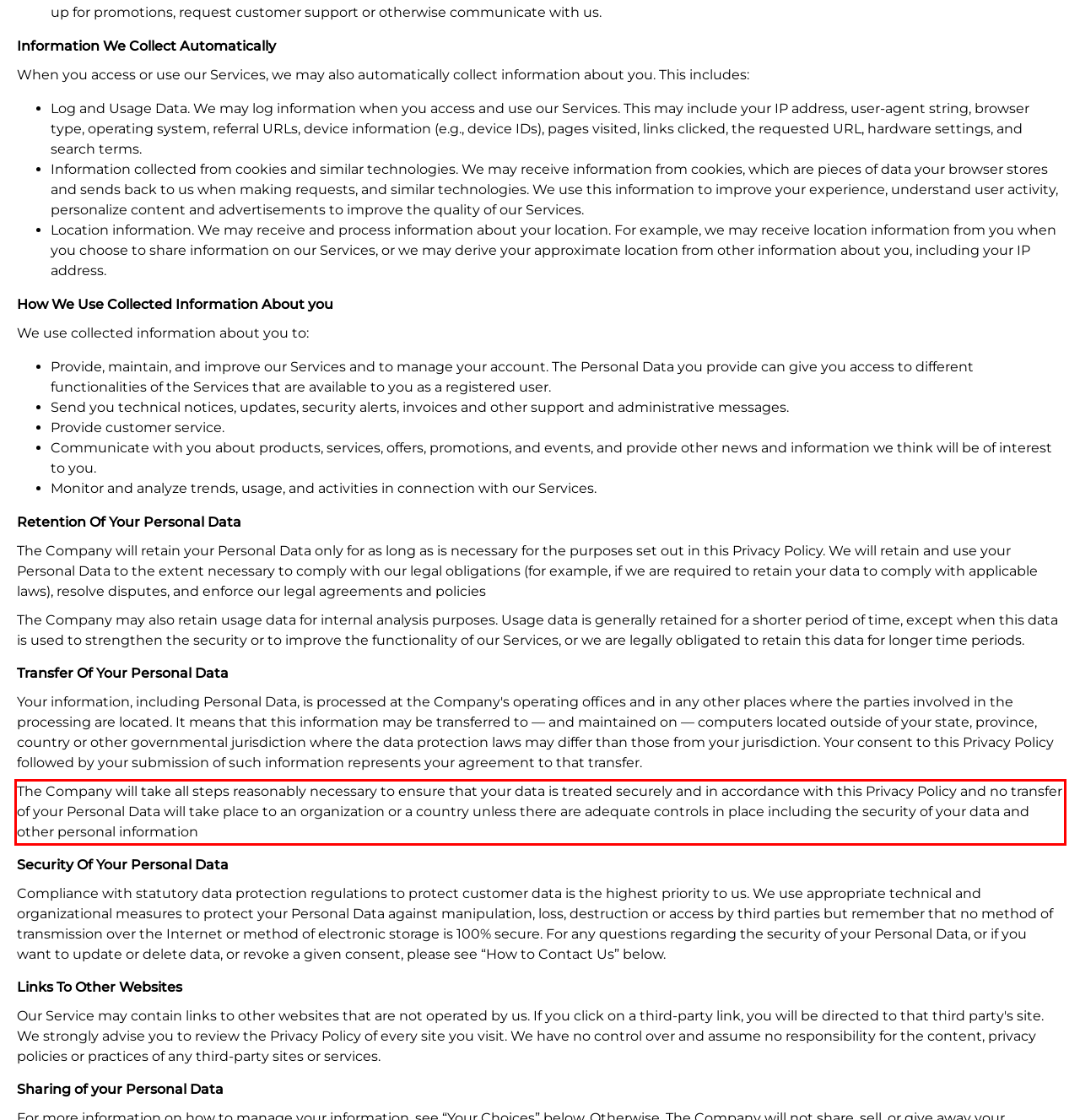Please extract the text content from the UI element enclosed by the red rectangle in the screenshot.

The Company will take all steps reasonably necessary to ensure that your data is treated securely and in accordance with this Privacy Policy and no transfer of your Personal Data will take place to an organization or a country unless there are adequate controls in place including the security of your data and other personal information